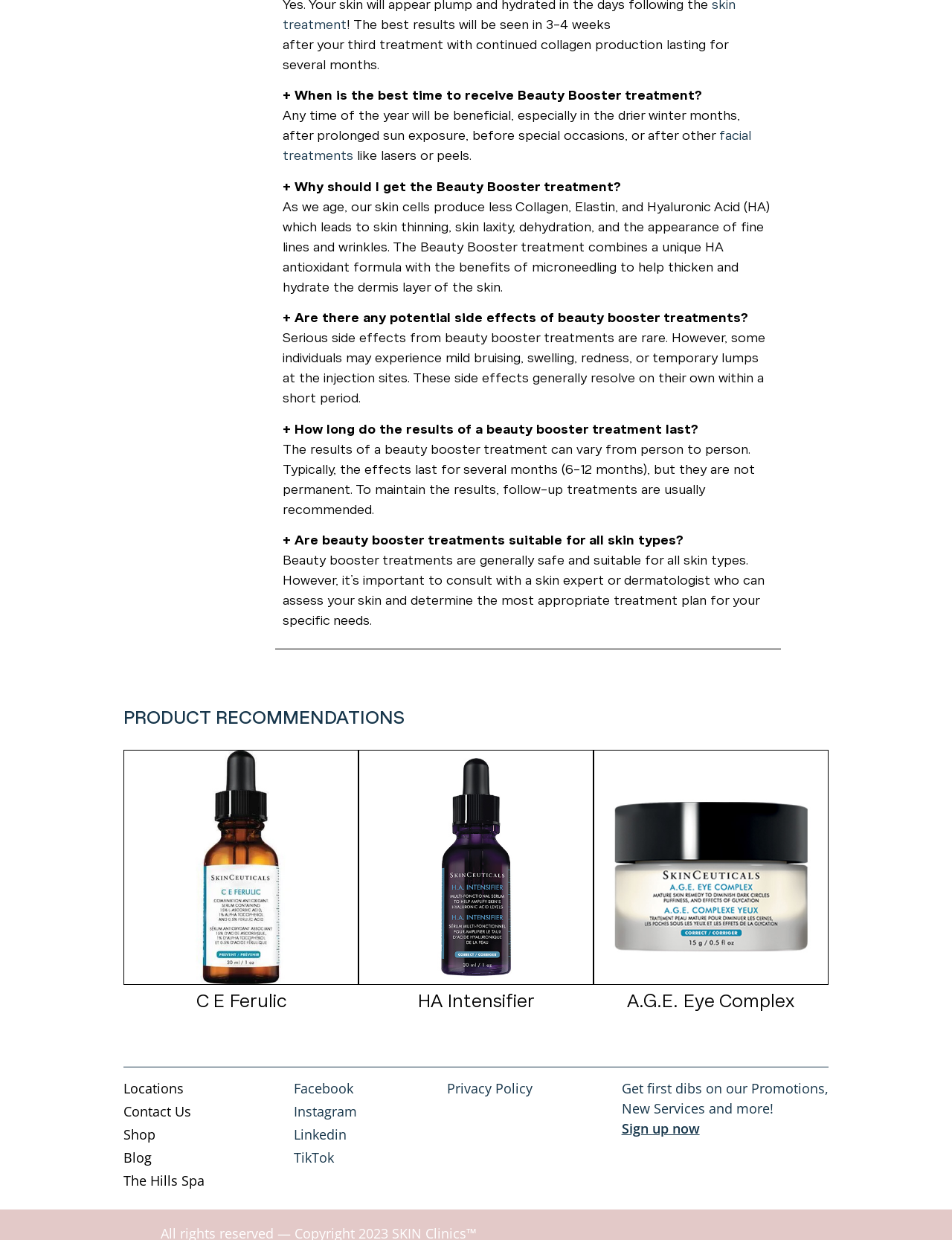Refer to the screenshot and give an in-depth answer to this question: What is the purpose of microneedling in the Beauty Booster treatment?

The webpage explains that the Beauty Booster treatment combines a unique HA antioxidant formula with the benefits of microneedling to help thicken and hydrate the dermis layer of the skin, which leads to improved skin health and appearance.